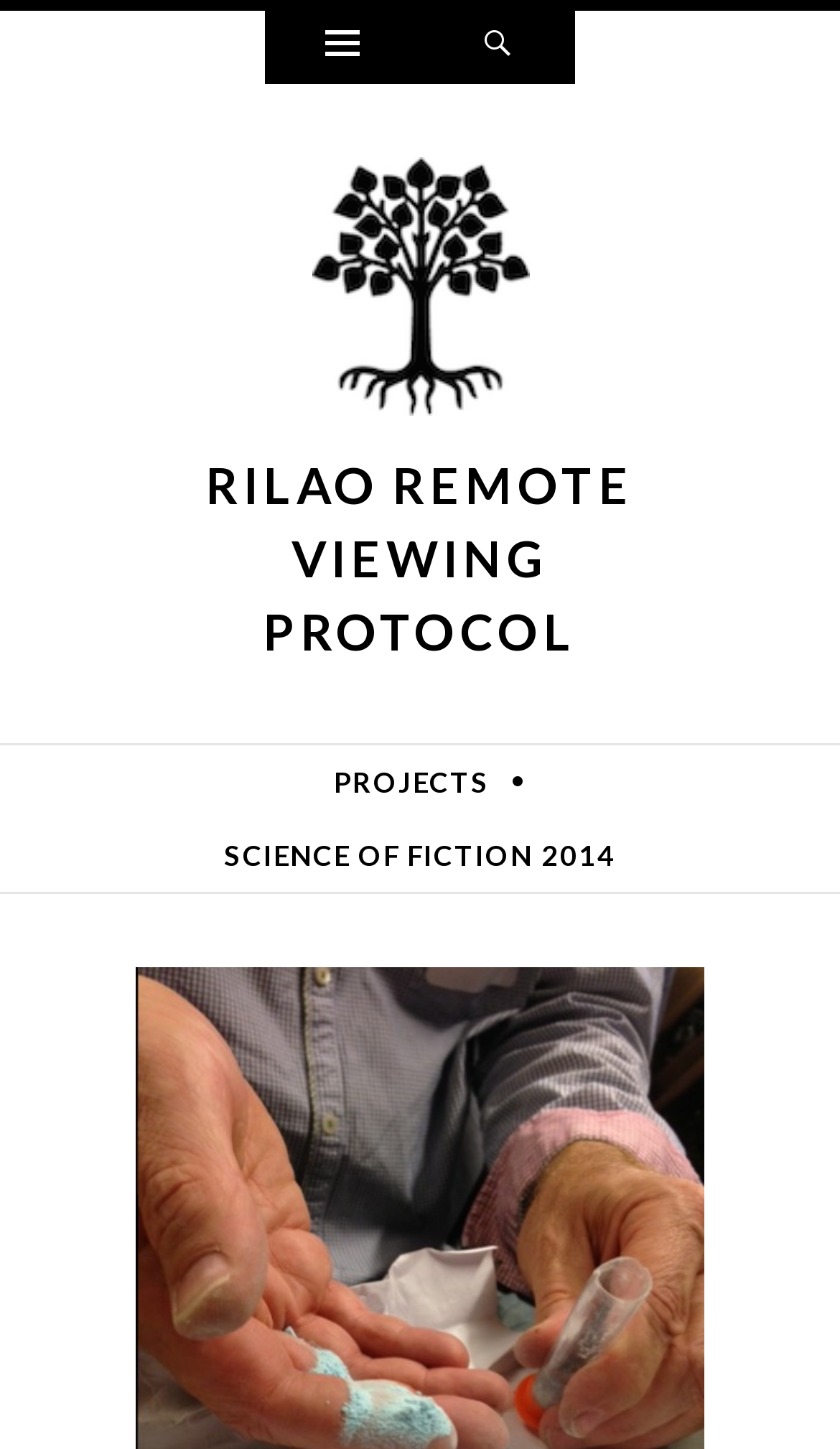Provide the bounding box coordinates of the UI element that matches the description: "Rilao Remote Viewing Protocol".

[0.245, 0.314, 0.755, 0.456]